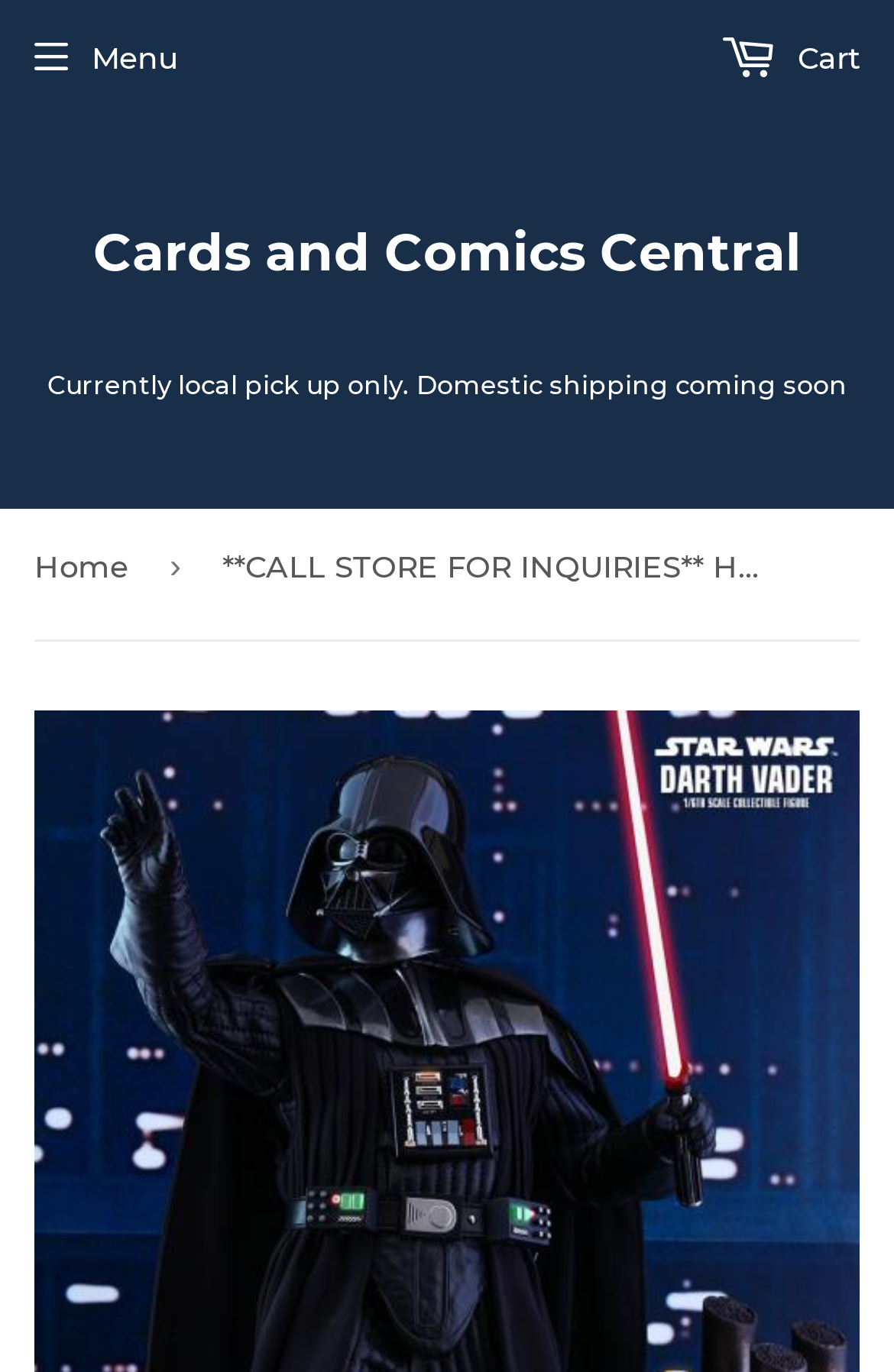Provide the bounding box coordinates in the format (top-left x, top-left y, bottom-right x, bottom-right y). All values are floating point numbers between 0 and 1. Determine the bounding box coordinate of the UI element described as: See Privacy Policy

None